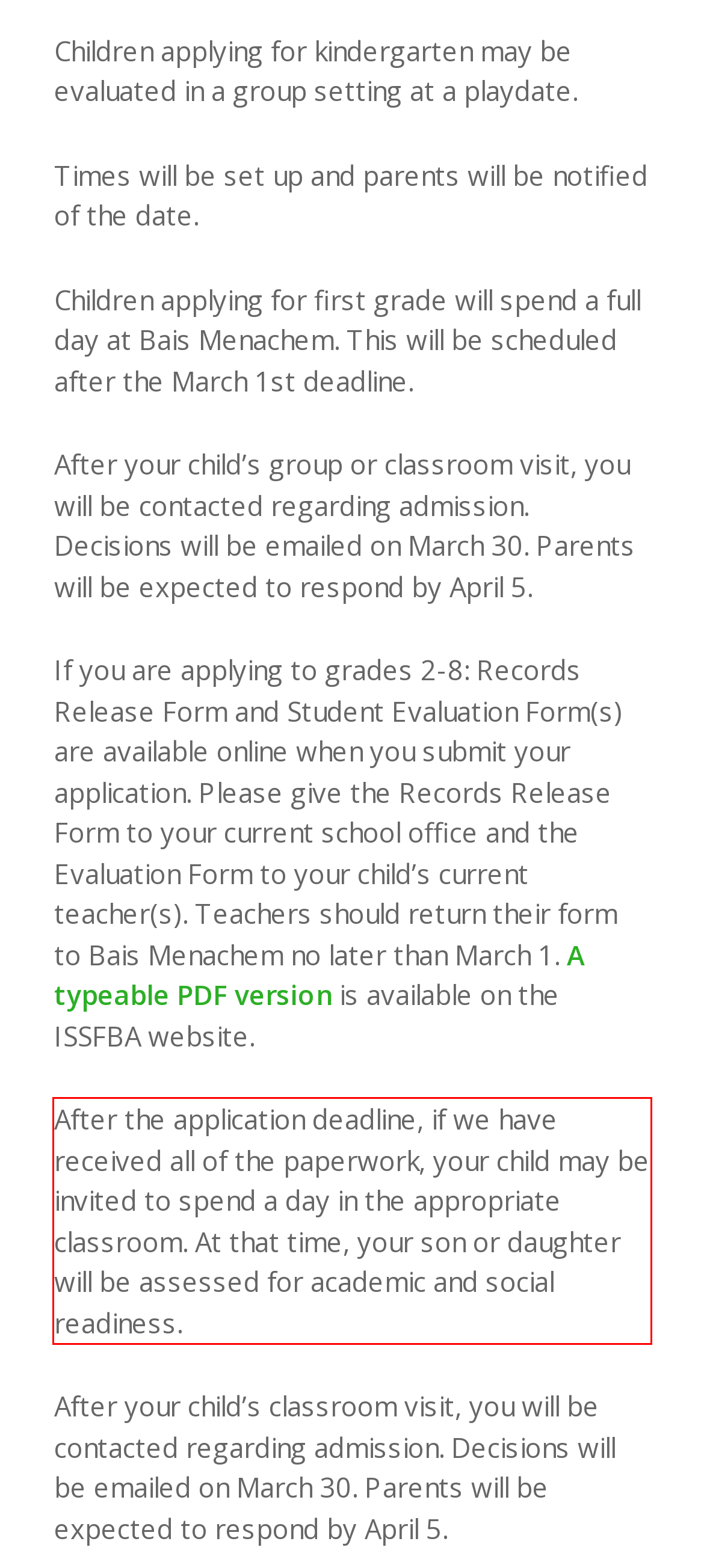Within the provided webpage screenshot, find the red rectangle bounding box and perform OCR to obtain the text content.

After the application deadline, if we have received all of the paperwork, your child may be invited to spend a day in the appropriate classroom. At that time, your son or daughter will be assessed for academic and social readiness.